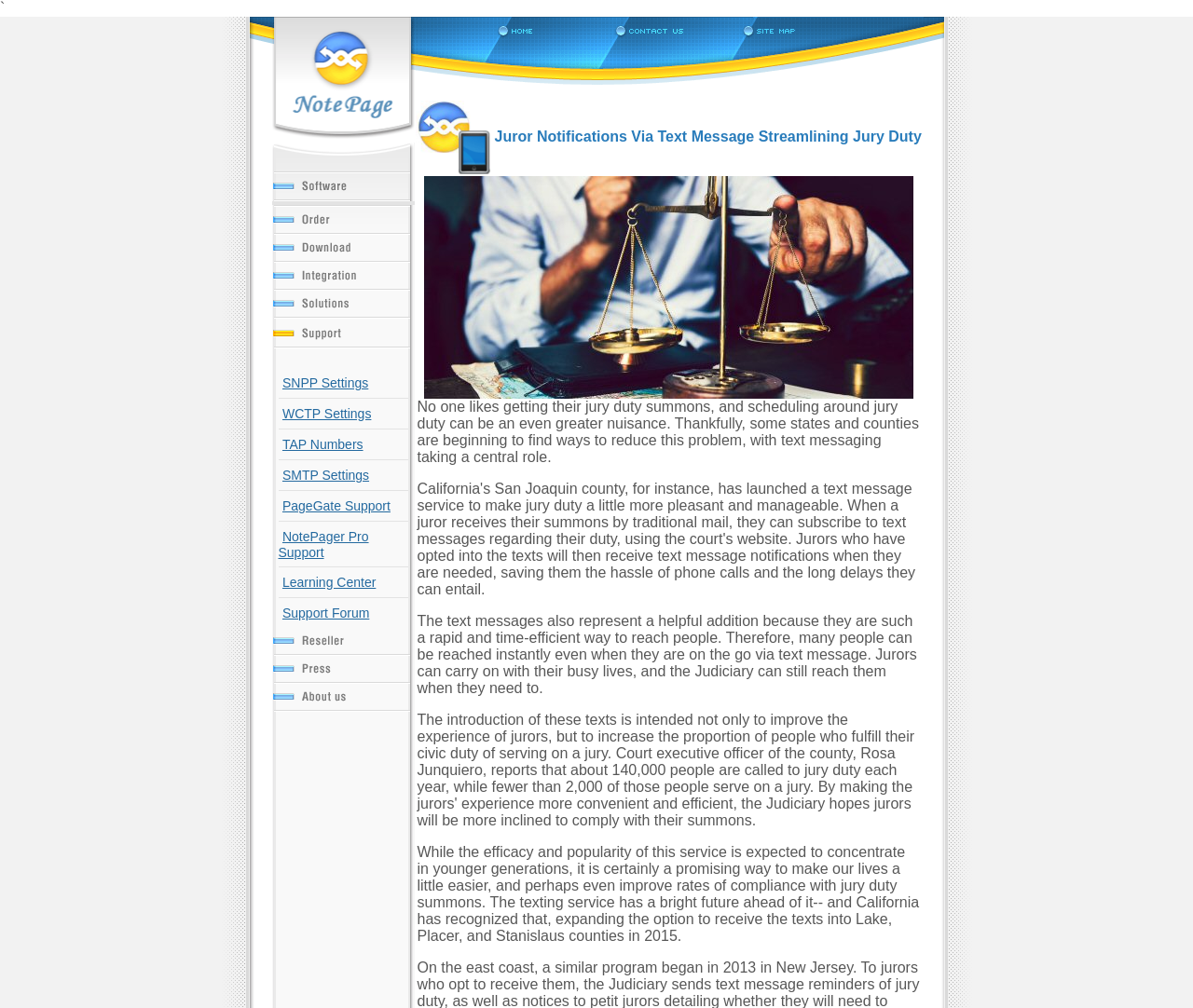Based on the provided description, "name="lm09"", find the bounding box of the corresponding UI element in the screenshot.

[0.228, 0.694, 0.346, 0.709]